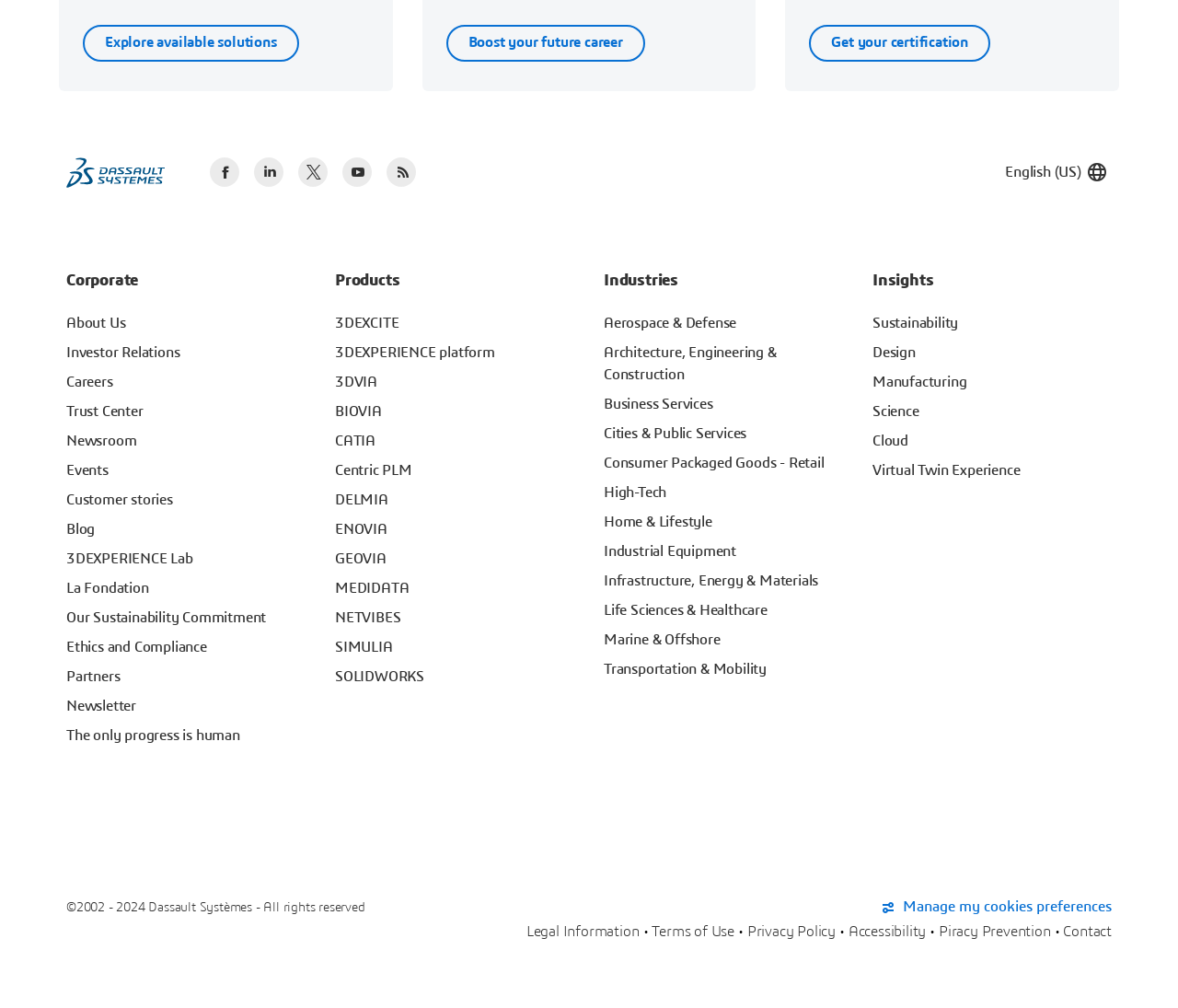Pinpoint the bounding box coordinates of the element you need to click to execute the following instruction: "Learn about Sustainability". The bounding box should be represented by four float numbers between 0 and 1, in the format [left, top, right, bottom].

[0.741, 0.313, 0.813, 0.328]